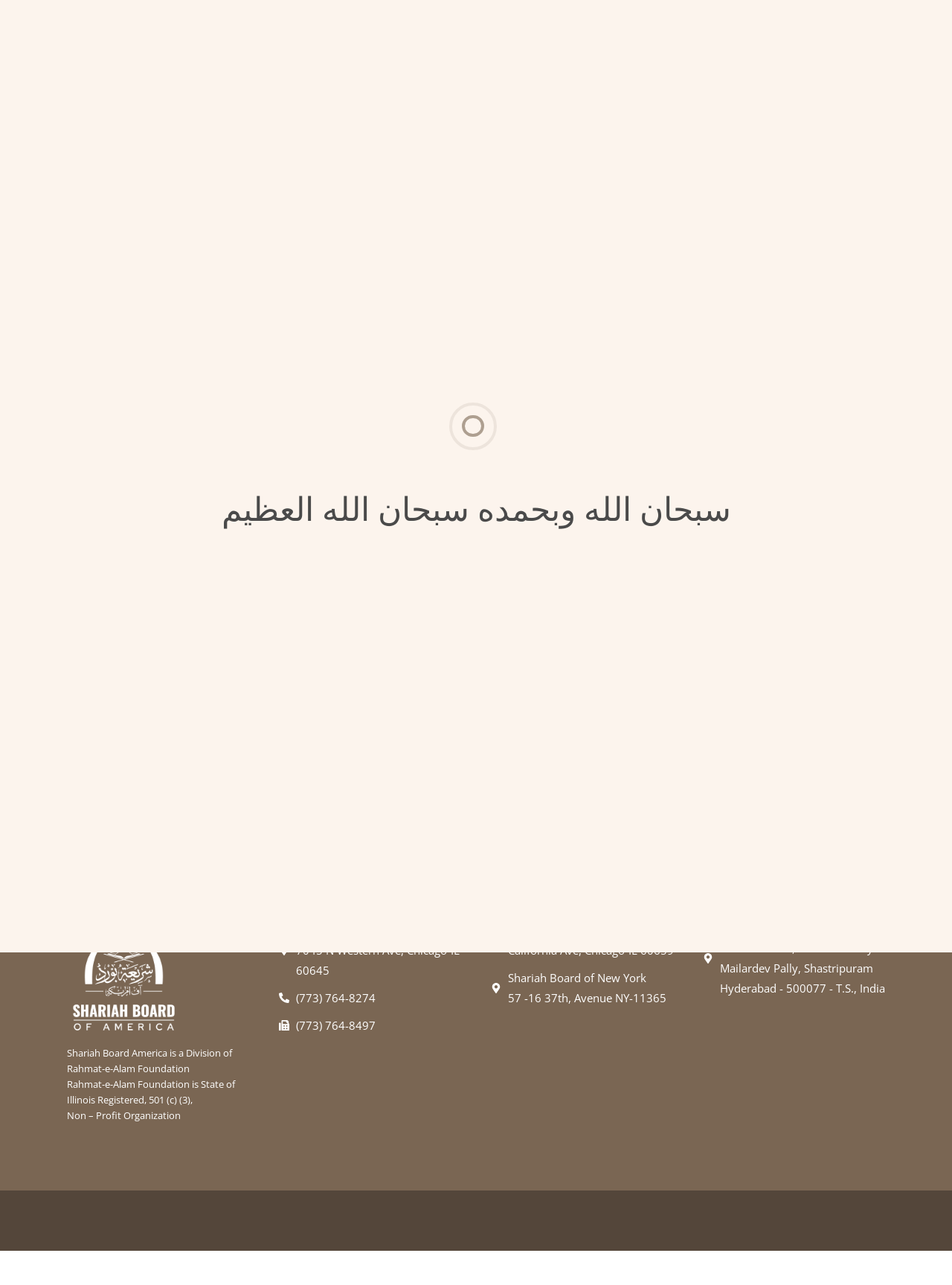Create an elaborate caption for the webpage.

This webpage is a 404 error page from the Shariah Board of America. At the top, there is a small Arabic phrase "سبحان الله وبحمده سبحان الله العظيم" and a number "9" on the top-left corner. Below that, there is a main section with a header that reads "404: Page Not Found" and a breadcrumb navigation menu with links to the homepage.

The main content of the page is an article that apologizes for the page not being found, with a heading that says "This page could not be found!" and a paragraph explaining the situation. There is also a search box with a prompt to try a new search. Below that, there is a link to return to the homepage.

At the bottom of the page, there is a section with three columns. The left column has a heading "Connect With Us" and a paragraph about getting in touch with the Shariah Board of America, along with a "CONTACT US" link. The middle column has a heading "Get Halal Certified" and a paragraph about applying for Shar’i Zabiha Certification, along with an "APPLY NOW" link. The right column has a heading "Become a Recurring Donor" and a paragraph about supporting the Shariah Board of America, along with a "JOIN NOW" link.

Below that, there is a section with information about the Shariah Board of America, including a heading "About us" and a link to more information. There is also a paragraph about the organization being a division of the Rahmat-e-Alam Foundation, which is a registered non-profit organization. Additionally, there is information about the headquarters and branches of the organization, including addresses and phone numbers.